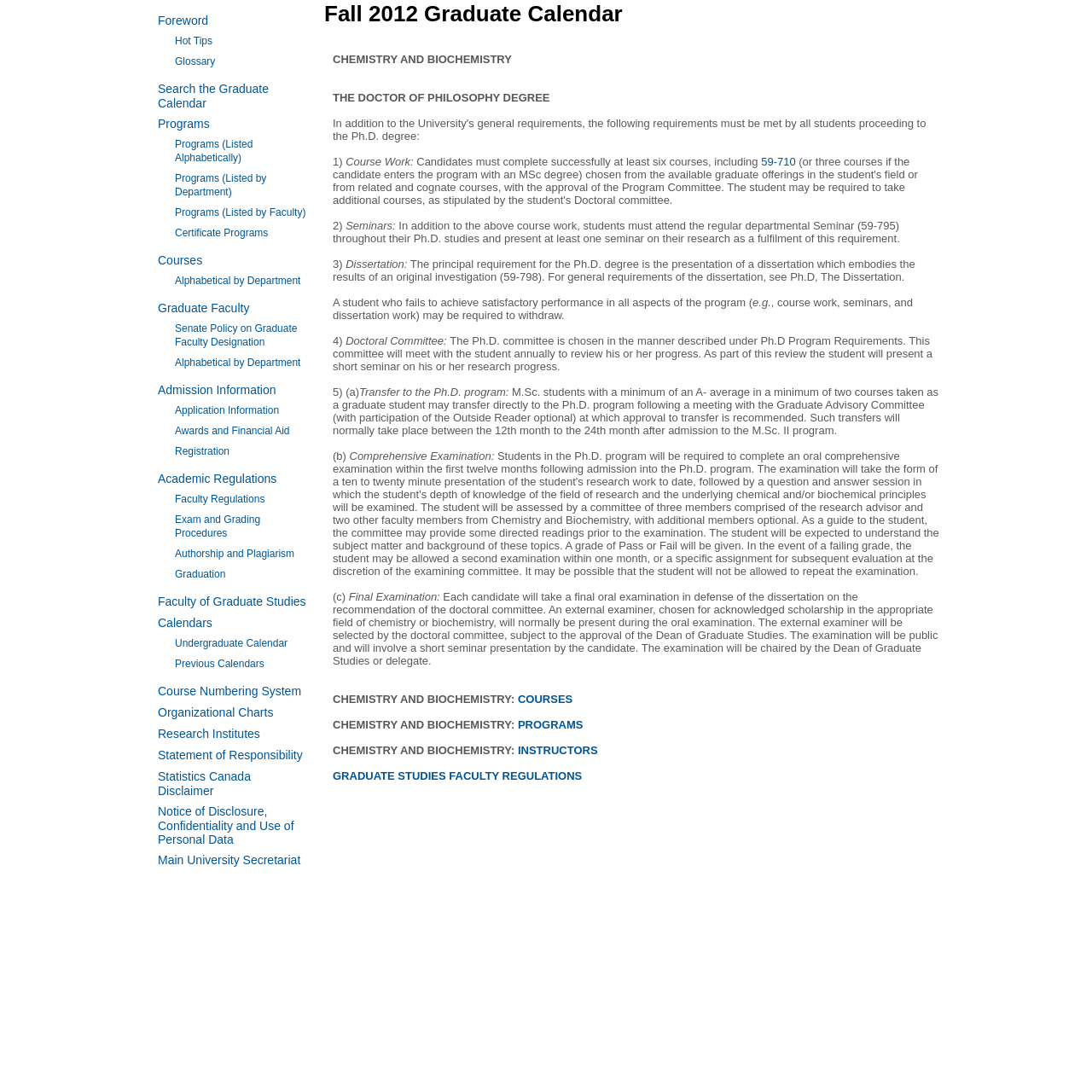Give a concise answer using only one word or phrase for this question:
What is the final examination for the PhD program?

oral defense of dissertation